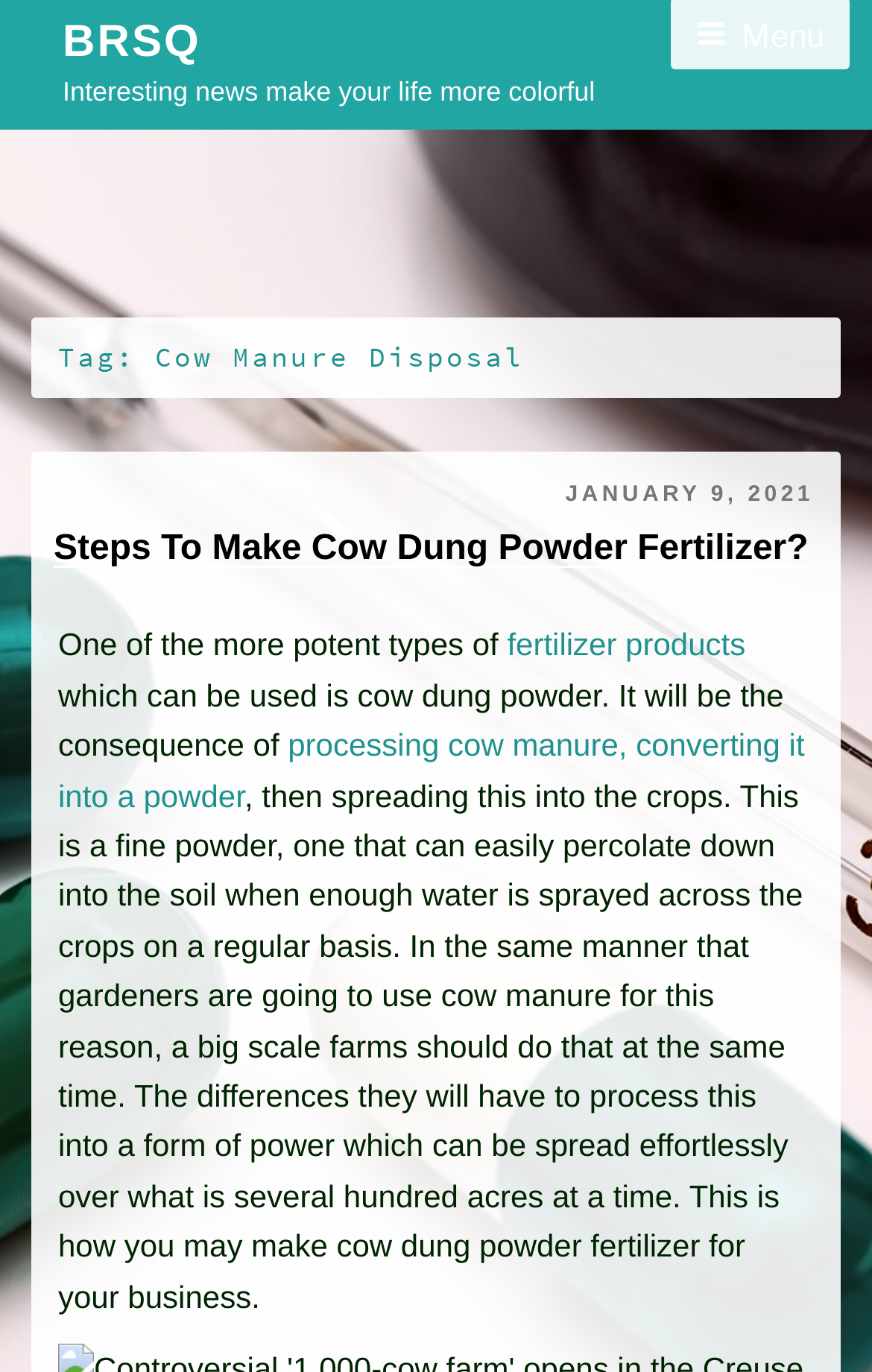Identify and provide the main heading of the webpage.

Tag: Cow Manure Disposal